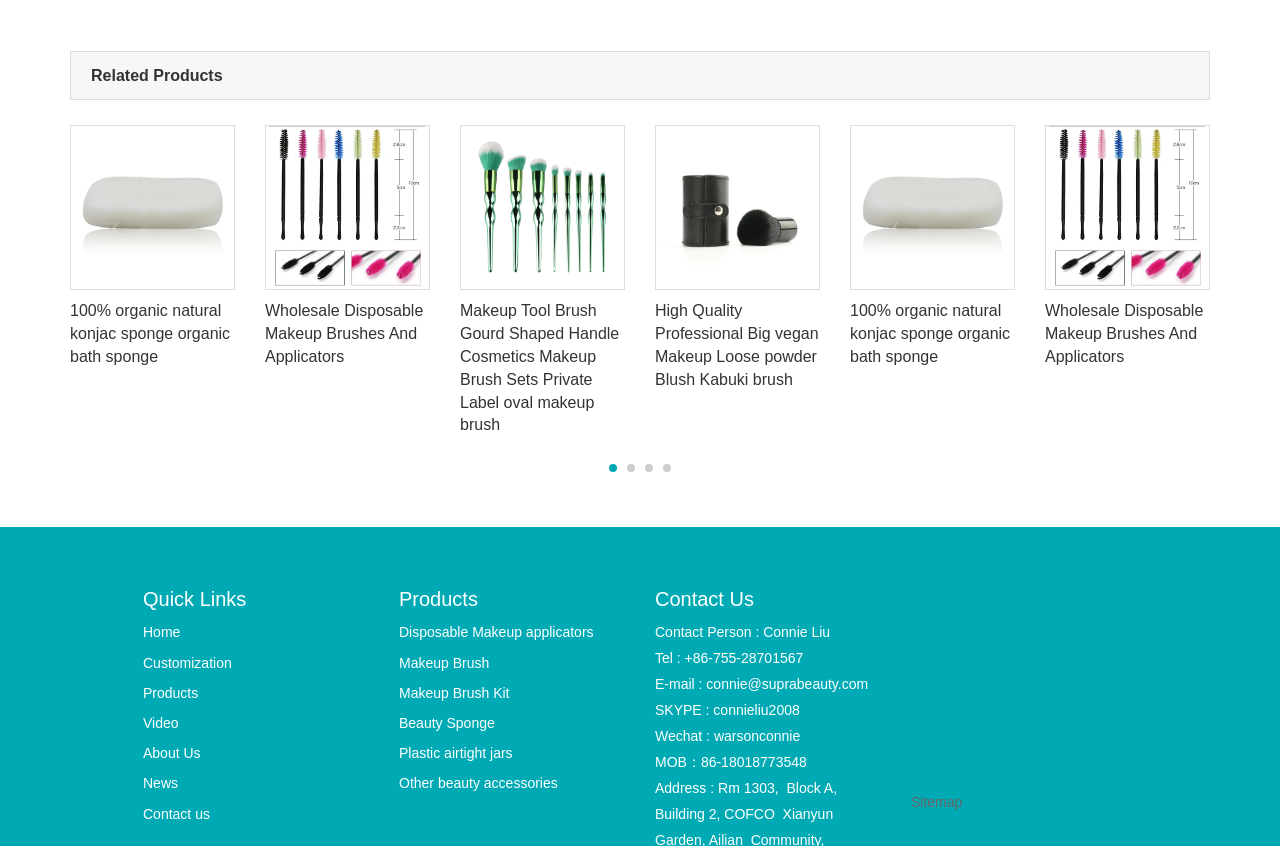What is the contact email address of Connie Liu?
Provide a well-explained and detailed answer to the question.

I found the contact information section, which includes the name 'Connie Liu' and an email address. The email address is 'connie@suprabeauty.com'.